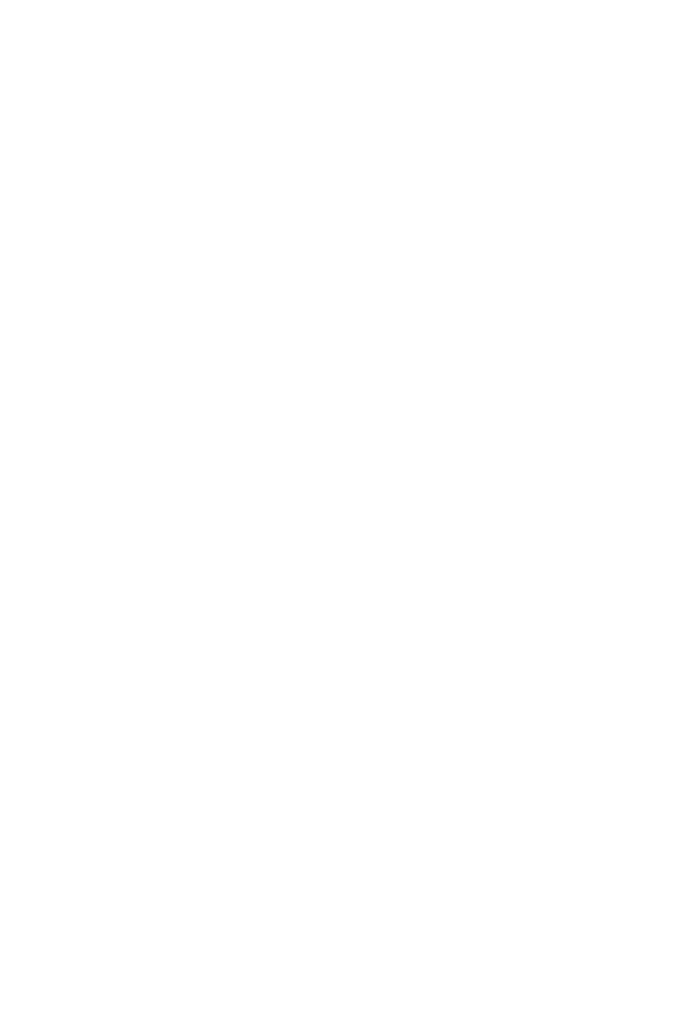Offer a detailed narrative of the scene depicted in the image.

The image features a stylish pair of Dubarry Wexford boots displayed from a front view. These elegant boots are designed for both fashion and function, showcasing a rich, classic aesthetic that is typical of the Dubarry brand. The structure emphasizes sturdy craftsmanship, perfect for outdoor use while maintaining a sophisticated look. The design likely incorporates high-quality leather and features detailing appropriate for a rugged yet refined footwear option. The overall presentation of the boots suggests versatility, suitable for various occasions, from casual outings to more formal events.